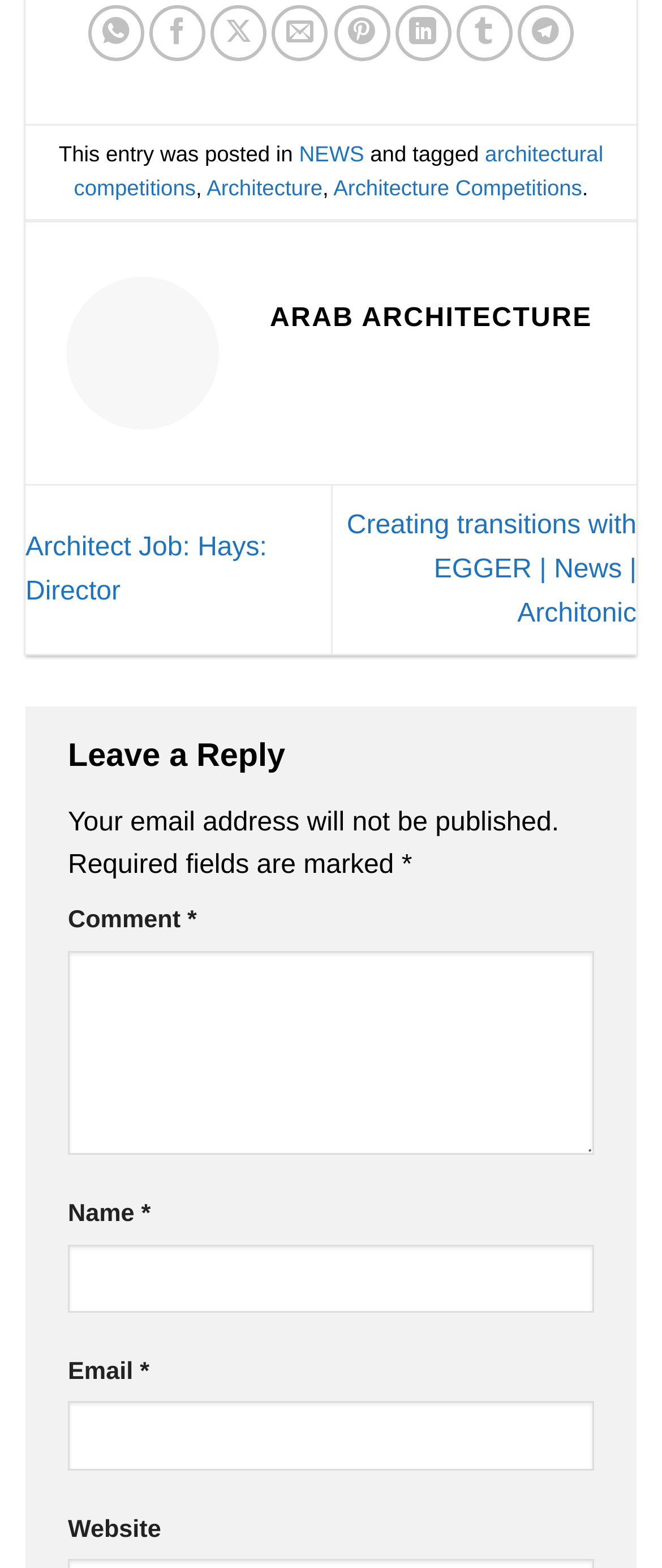What is the title of the article?
Based on the screenshot, provide a one-word or short-phrase response.

ARAB ARCHITECTURE